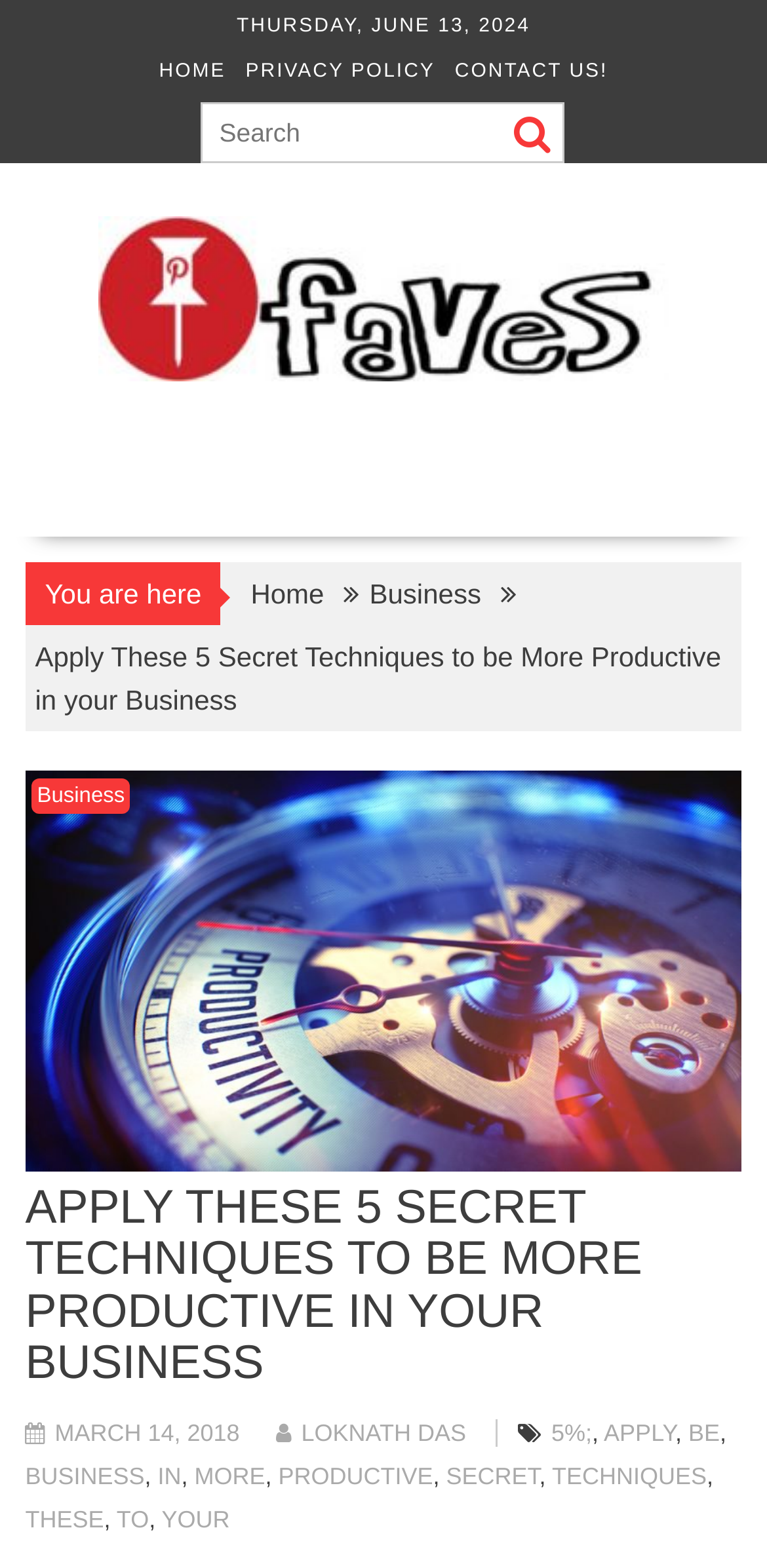Identify the webpage's primary heading and generate its text.

APPLY THESE 5 SECRET TECHNIQUES TO BE MORE PRODUCTIVE IN YOUR BUSINESS